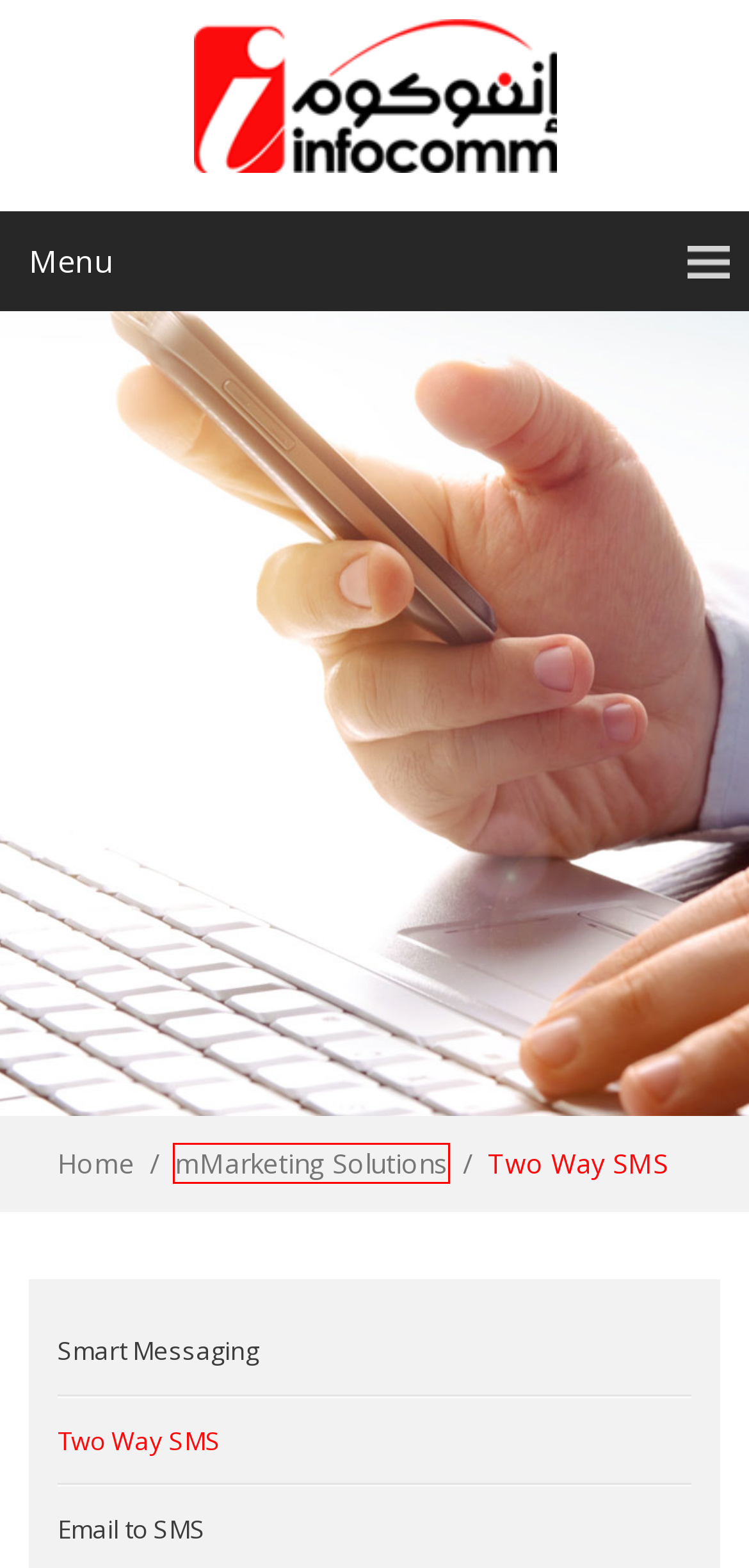A screenshot of a webpage is provided, featuring a red bounding box around a specific UI element. Identify the webpage description that most accurately reflects the new webpage after interacting with the selected element. Here are the candidates:
A. Key Customers - Infocomm
B. Opt-In / Opt-Out - Infocomm
C. iText Outlook - Infocomm
D. Email to SMS - Infocomm
E. Home - Infocomm
F. mMarketing Solutions - Infocomm
G. iSmart SMS - Infocomm
H. WhatsApp Business - Infocomm

F